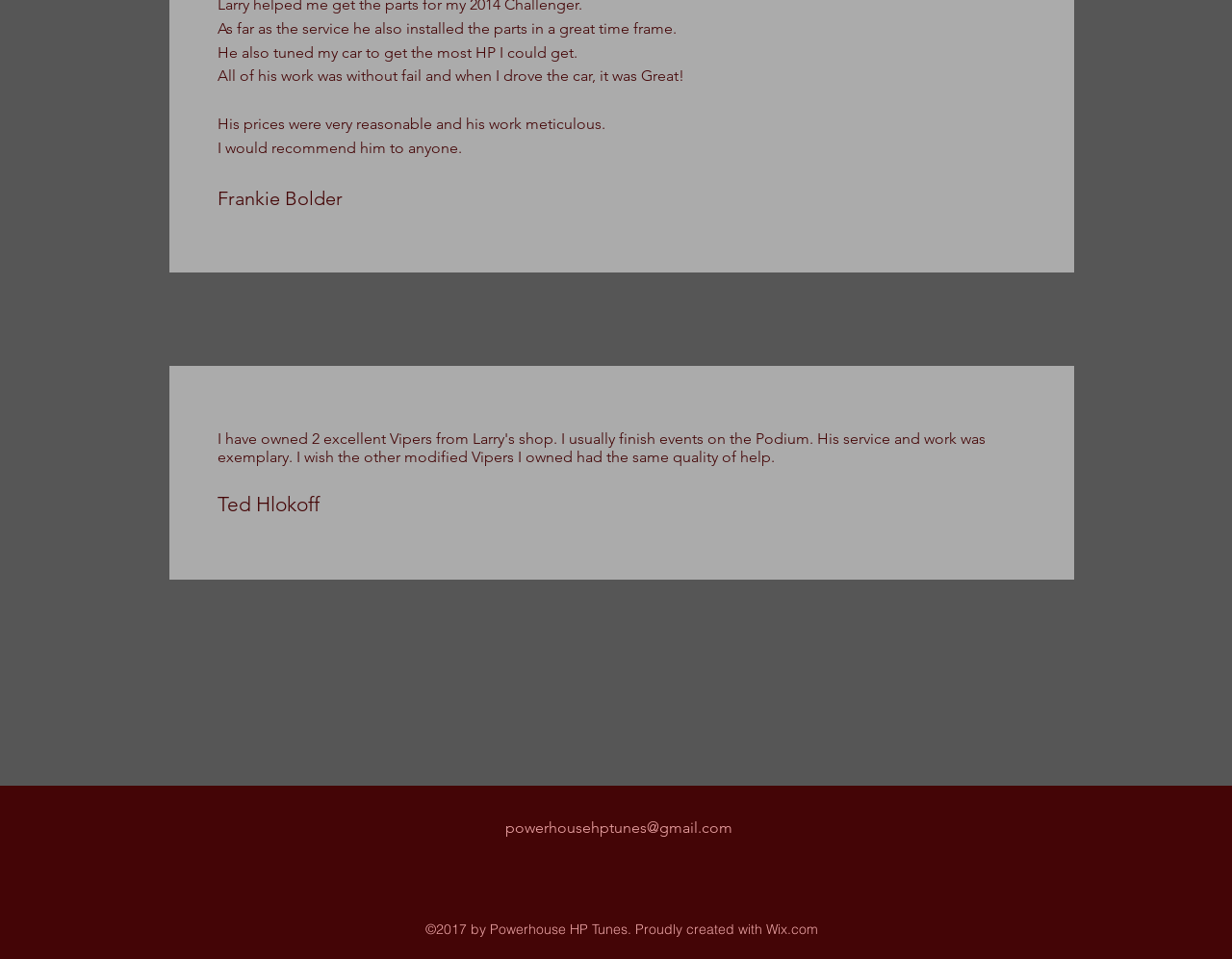Carefully examine the image and provide an in-depth answer to the question: How many social media links are there?

There are three social media links located at the bottom of the webpage, represented by icons, which are part of the 'Social Bar' list.